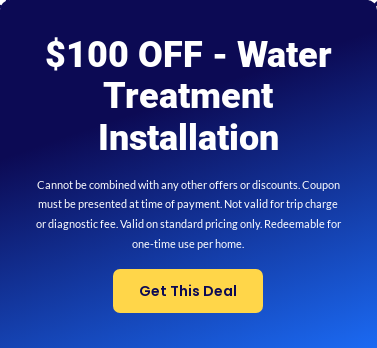Please analyze the image and give a detailed answer to the question:
What is the purpose of the yellow button?

The yellow button is prominently displayed with the text 'Get This Deal', which suggests that its purpose is to encourage viewers to take action and engage with the offer, likely by clicking on the button to redeem the deal.